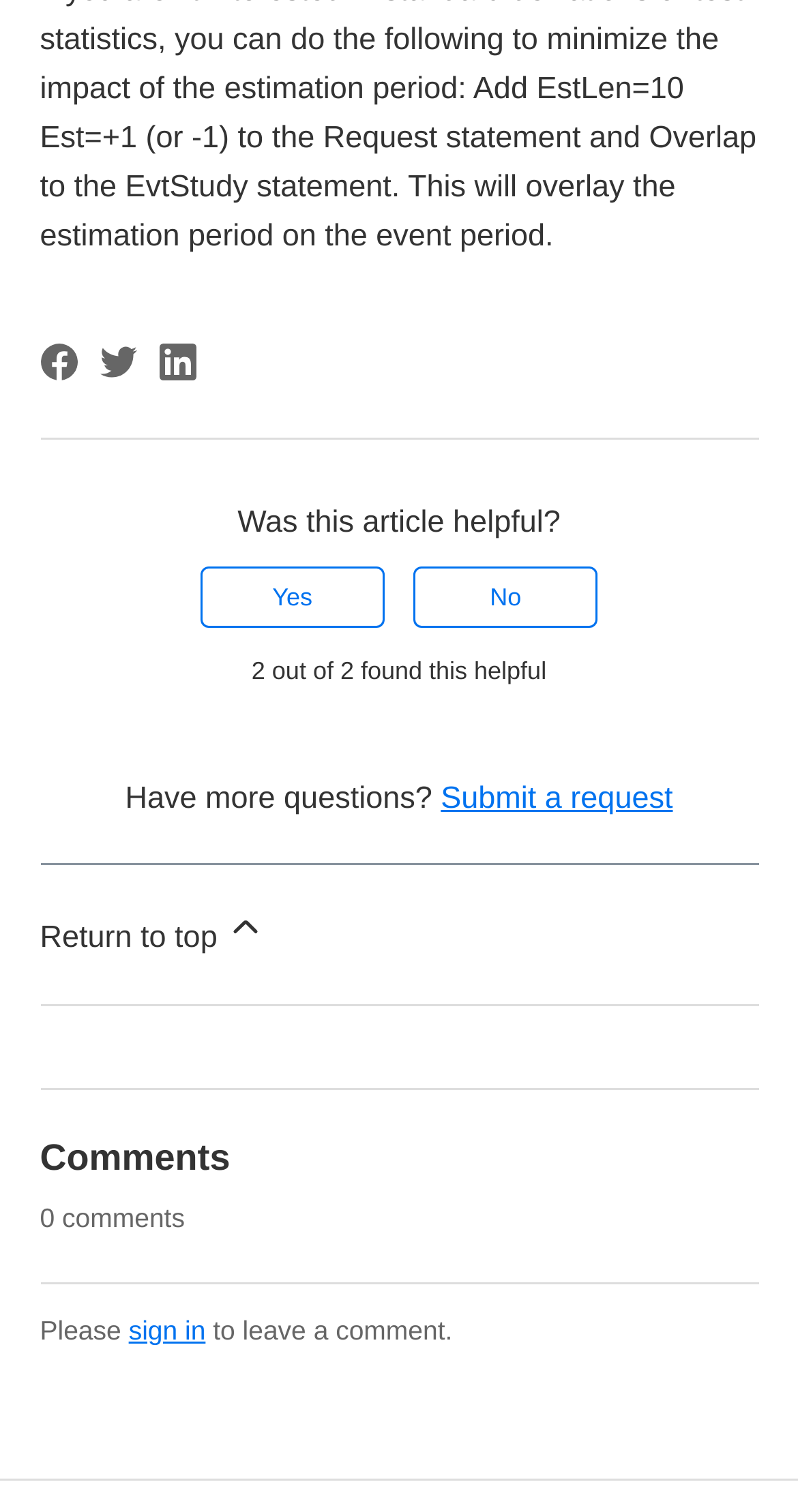Provide a brief response to the question using a single word or phrase: 
What is required to leave a comment on this page?

Sign in